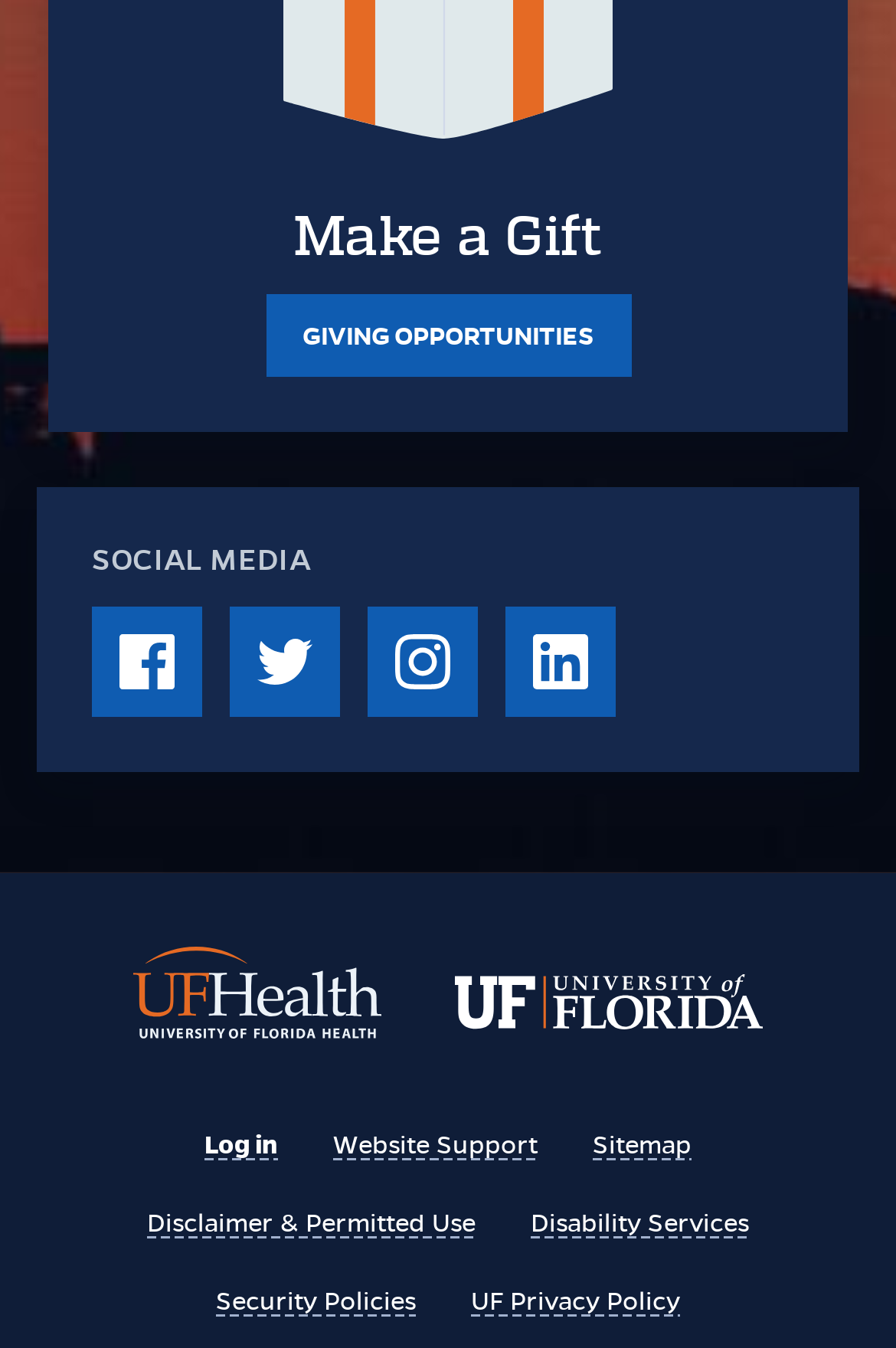How many social media links are available?
Your answer should be a single word or phrase derived from the screenshot.

4